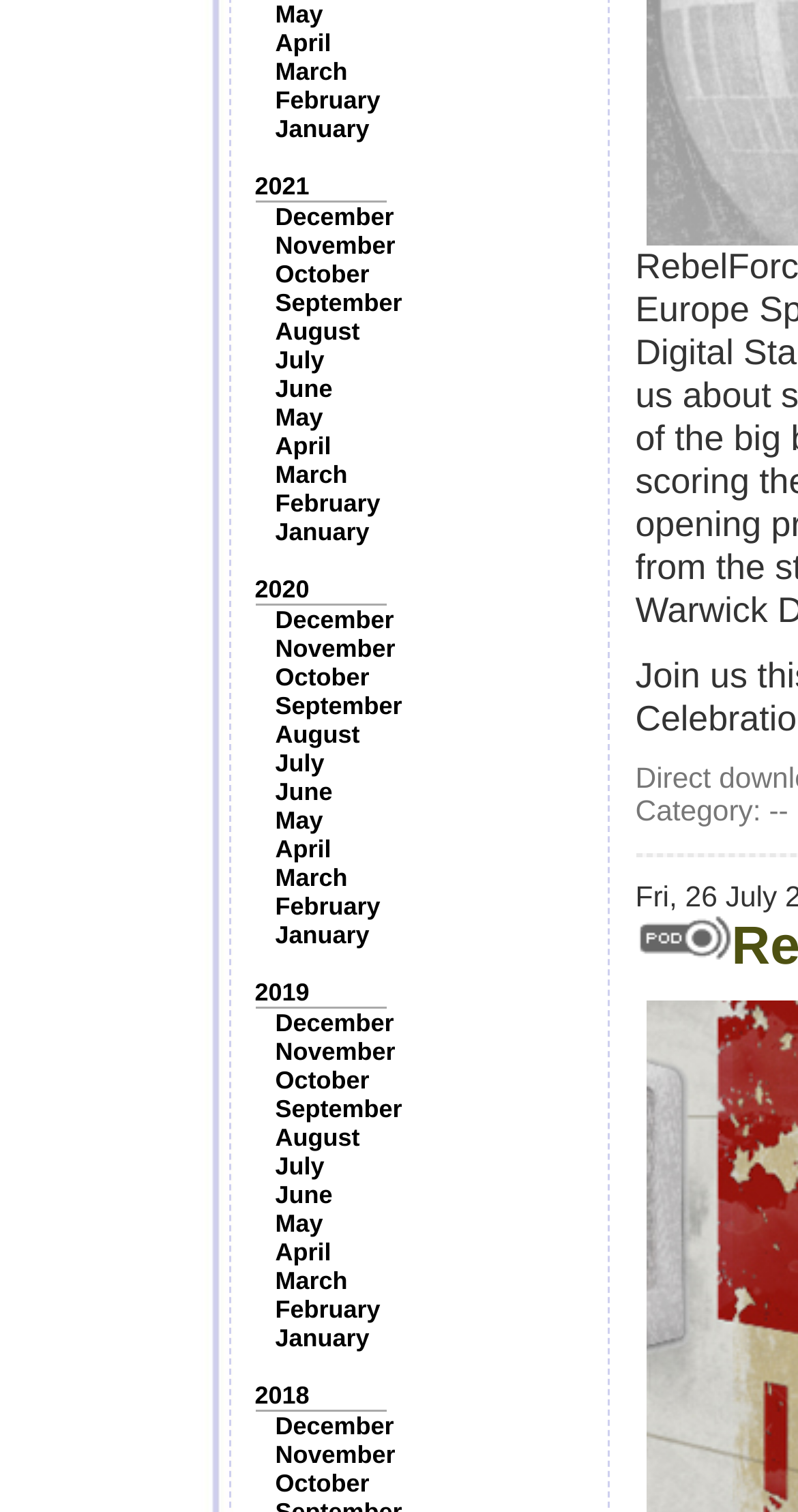Indicate the bounding box coordinates of the element that must be clicked to execute the instruction: "Click on the 'January' link". The coordinates should be given as four float numbers between 0 and 1, i.e., [left, top, right, bottom].

[0.345, 0.076, 0.463, 0.095]